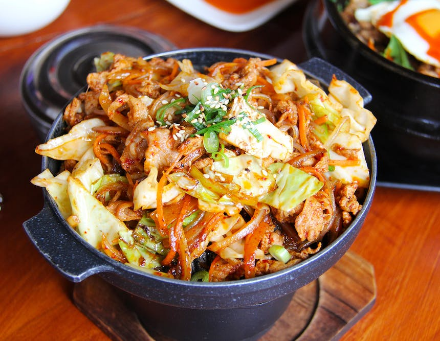Describe all elements and aspects of the image.

This inviting image showcases a vibrant and delicious dish, highlighting a generous serving of sautéed meats and vegetables in a traditional stone pot. The focal point of the dish features tender strips of chicken intertwined with a medley of colorful vegetables, predominantly cabbage and carrots, which are artfully arranged to create an appetizing presentation. Crowned with a sprinkle of sesame seeds and finely chopped green onions, the dish exudes an aromatic flavor that hints at savory seasoning. The pot rests on a wooden base, suggesting a rustic and warm dining experience, and in the background, additional dishes can be seen, contributing to the idea of a richly varied meal. This dish encapsulates the essence of comfort food, perfect for sharing or enjoying on a cozy night in, and reflects the theme of popular recipes celebrated in 2023.